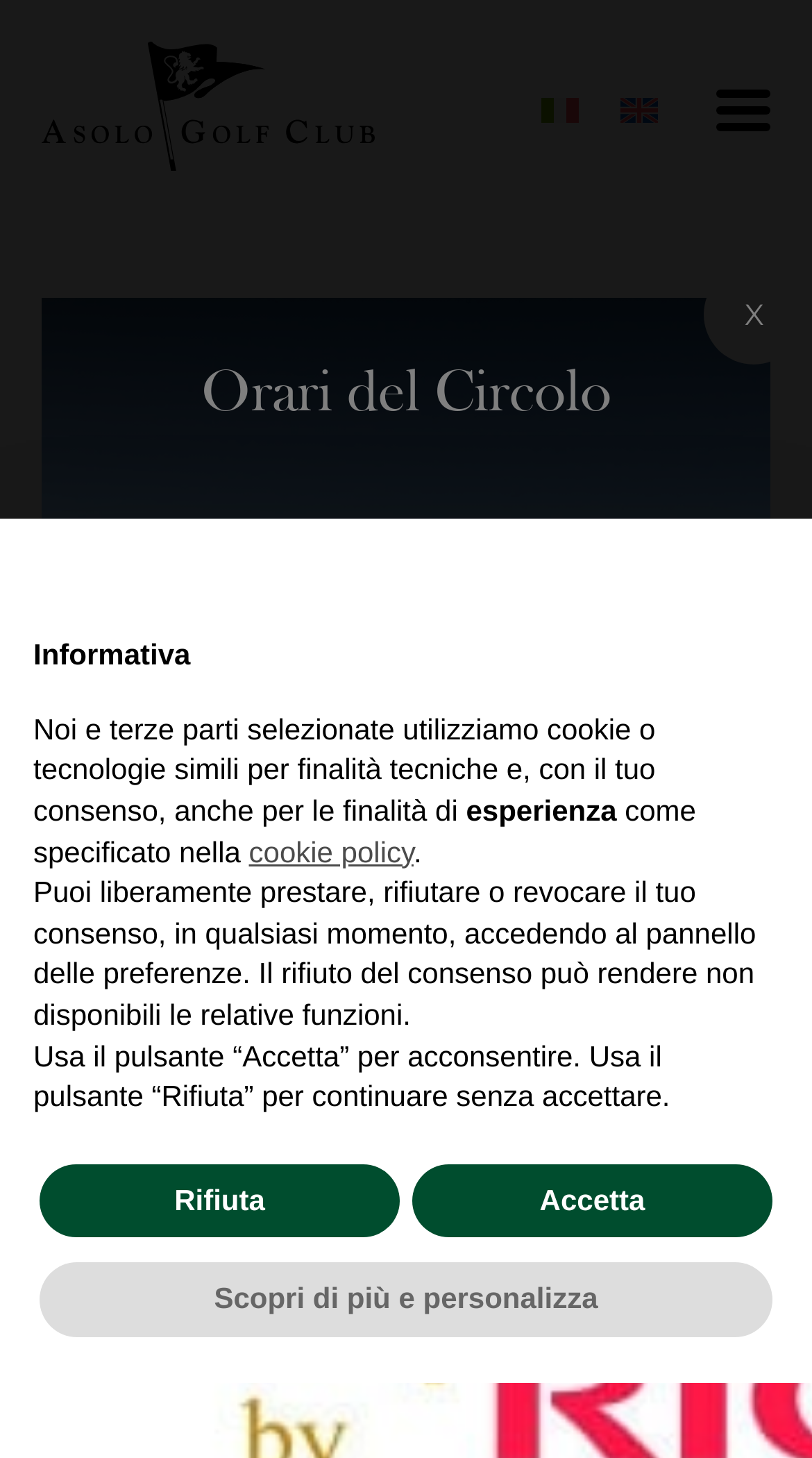Could you highlight the region that needs to be clicked to execute the instruction: "Click the Asolo Golf Club logo"?

[0.051, 0.029, 0.462, 0.122]